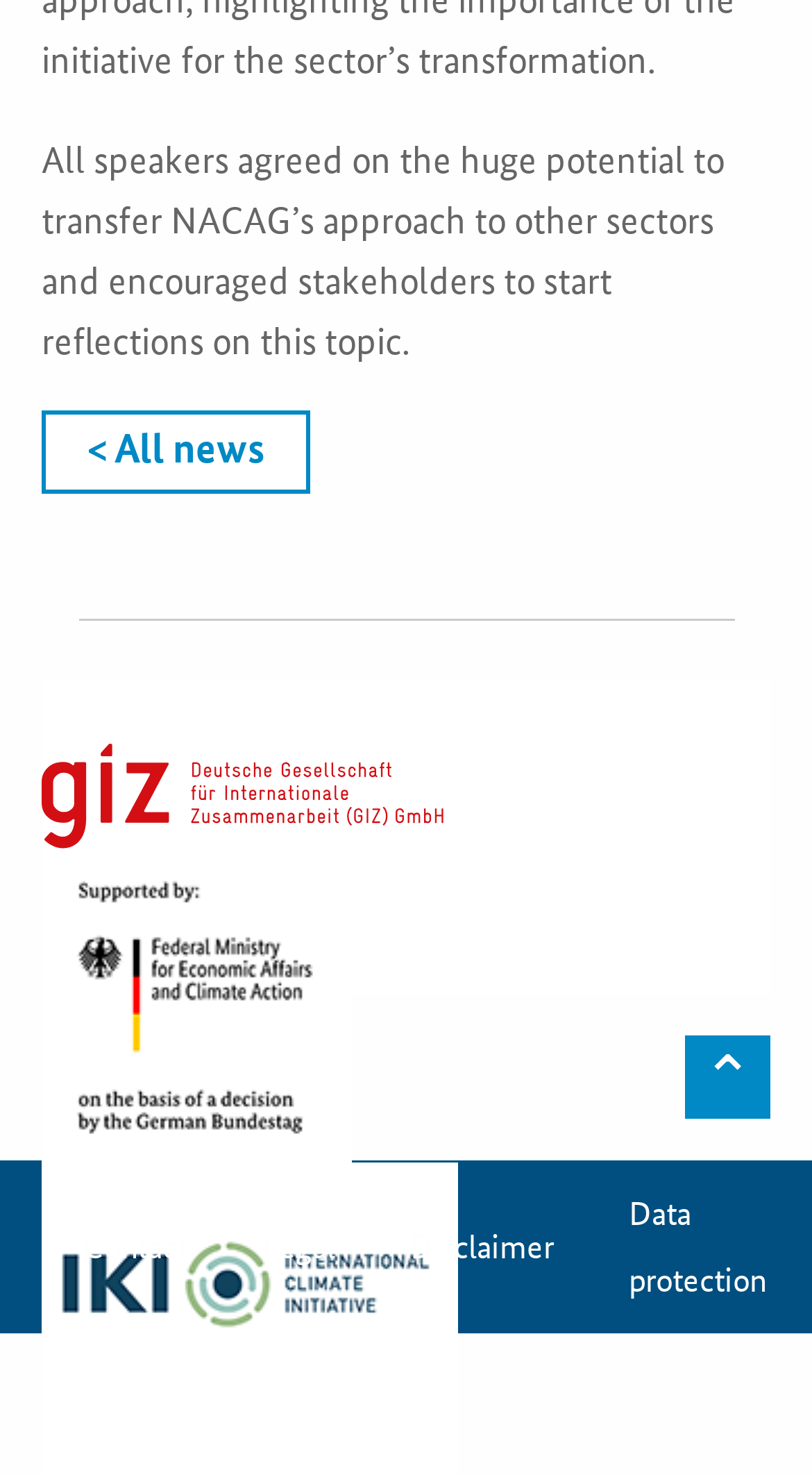Please study the image and answer the question comprehensively:
What is the orientation of the separator element?

The separator element has an orientation of horizontal, which is specified in its description.